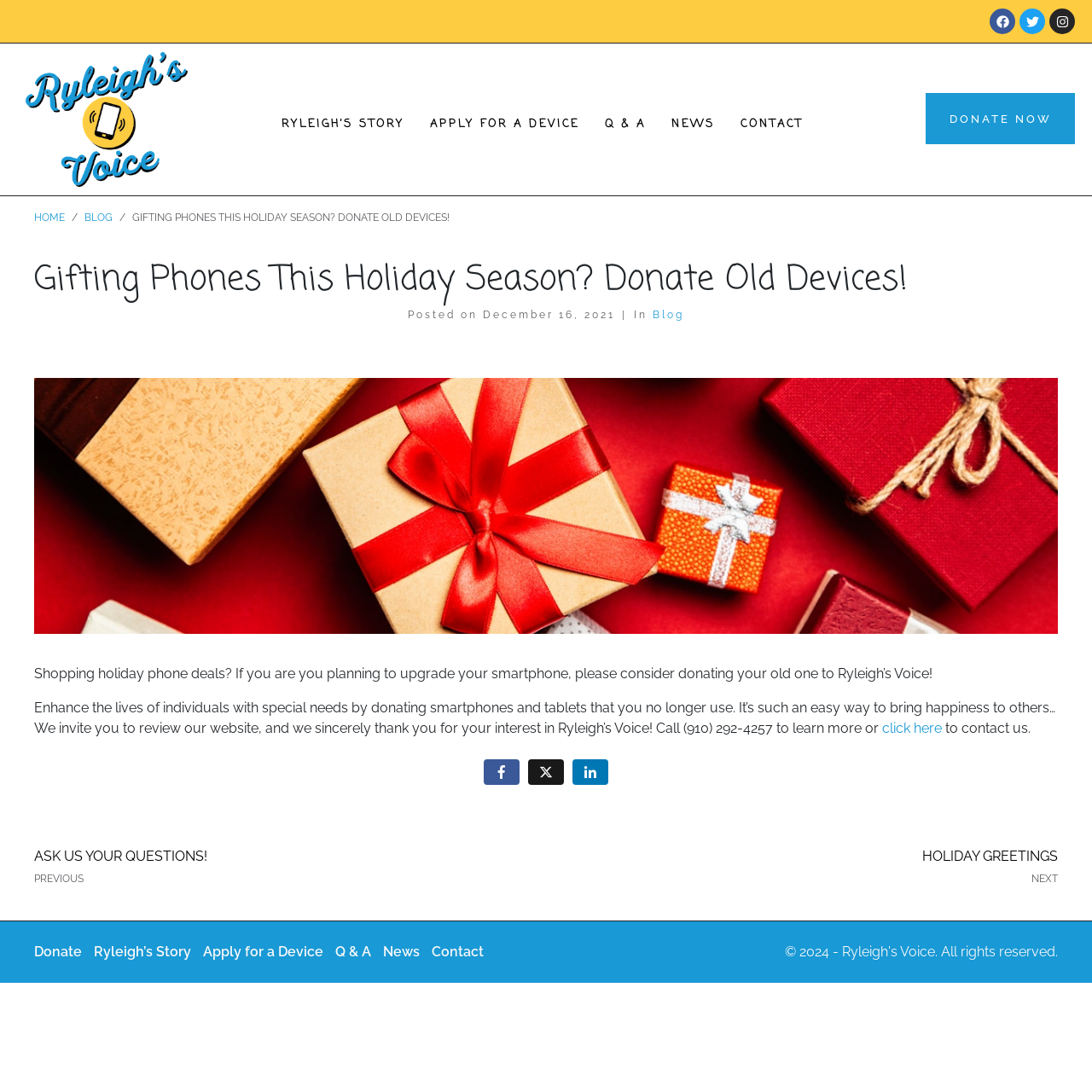What is the name of the organization? Based on the image, give a response in one word or a short phrase.

Ryleigh's Voice